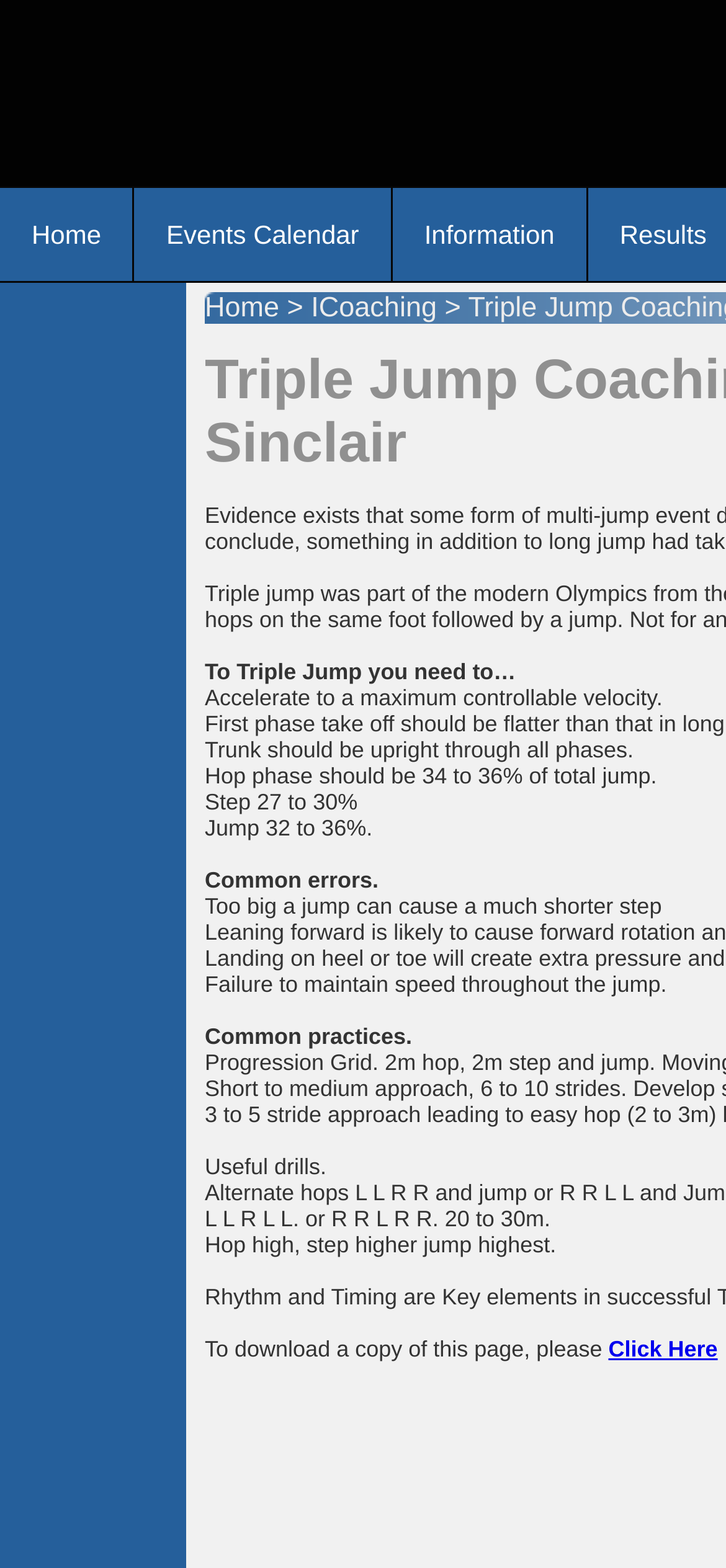Use a single word or phrase to answer this question: 
What is the purpose of the 'Click Here' link?

To download a copy of this page